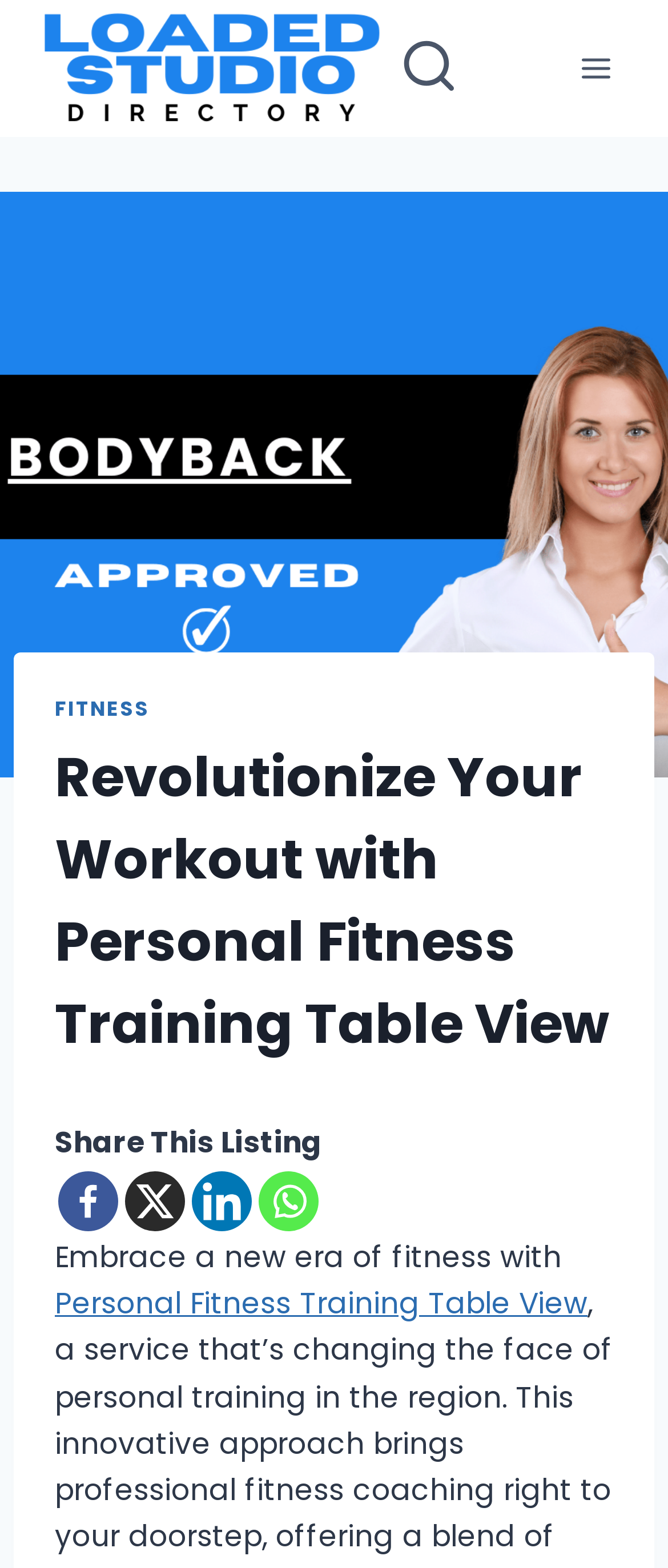Bounding box coordinates should be in the format (top-left x, top-left y, bottom-right x, bottom-right y) and all values should be floating point numbers between 0 and 1. Determine the bounding box coordinate for the UI element described as: Fitness

[0.082, 0.443, 0.224, 0.461]